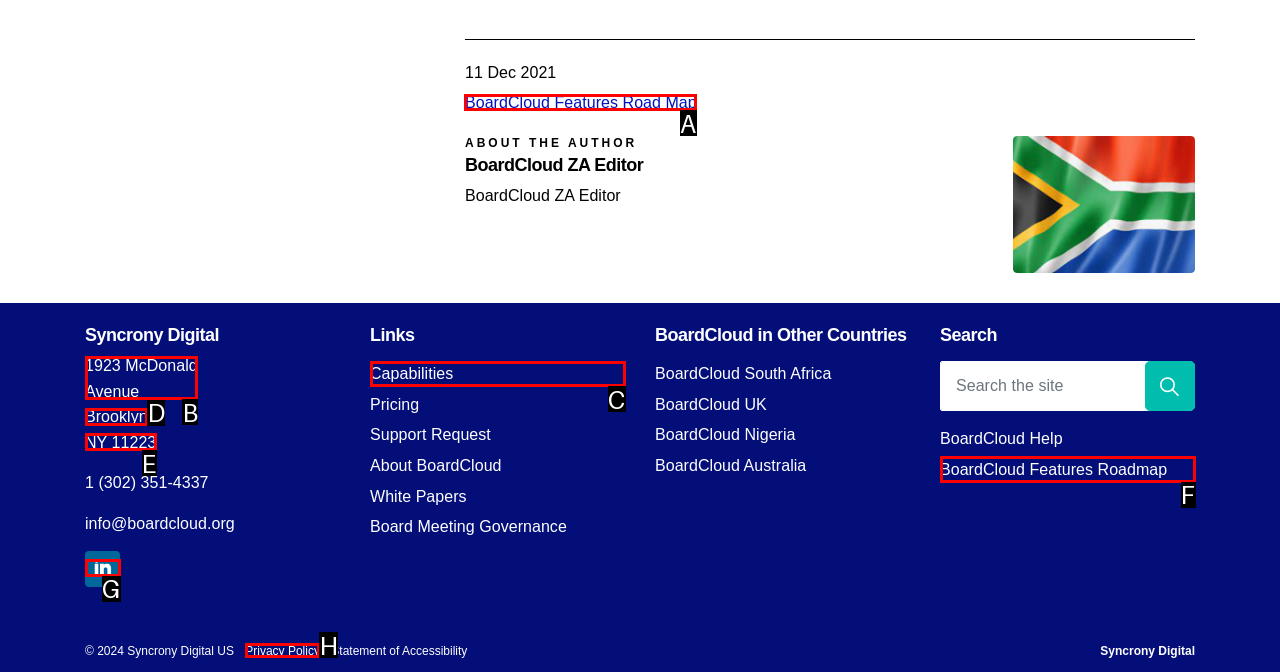Identify the HTML element to click to fulfill this task: View BoardCloud Features Road Map
Answer with the letter from the given choices.

A